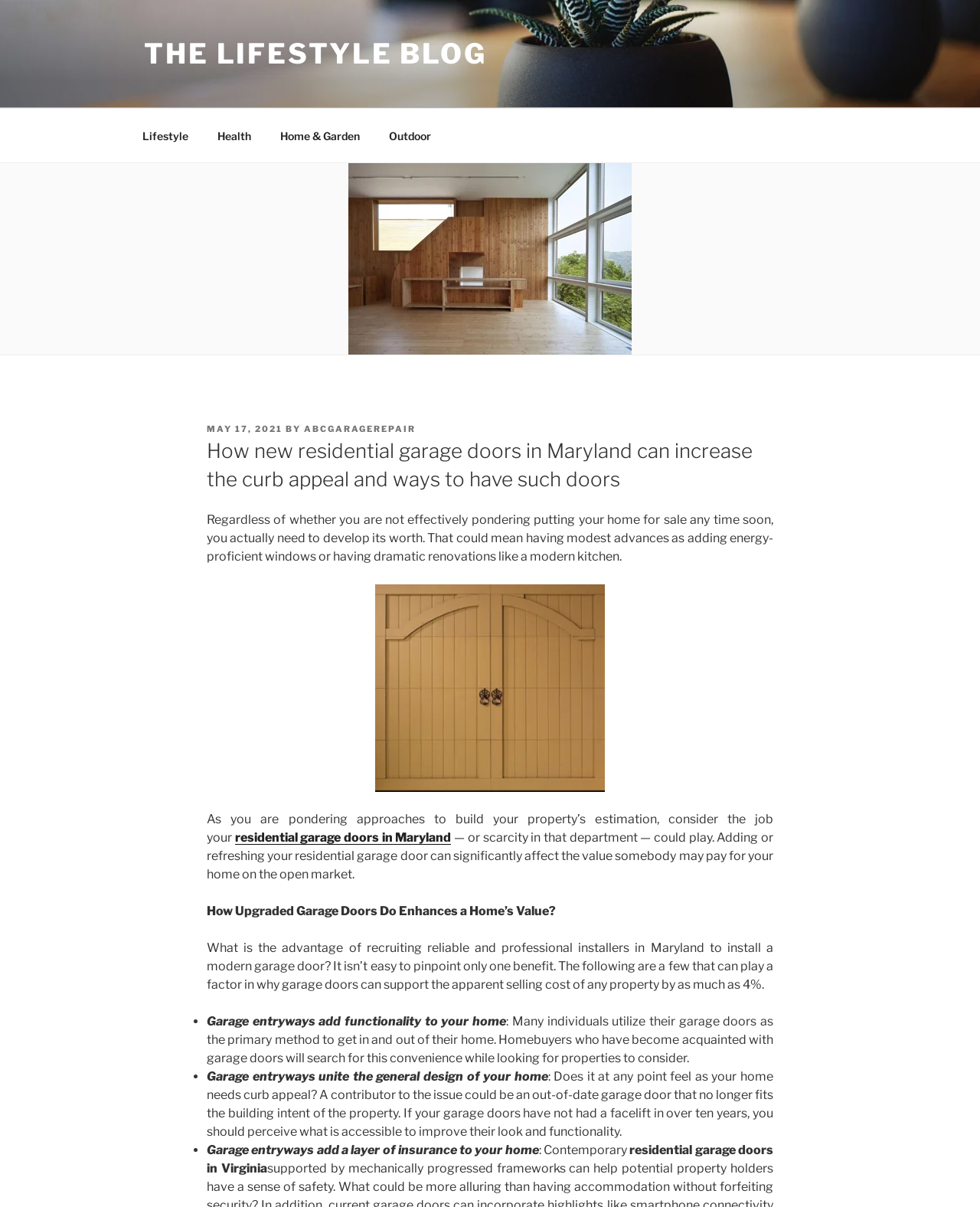What percentage increase in home value is attributed to upgraded garage doors?
Provide a detailed and extensive answer to the question.

According to the text, upgraded garage doors can support the apparent selling cost of a property by as much as 4%. This is mentioned as one of the benefits of recruiting professional installers to install a modern garage door.